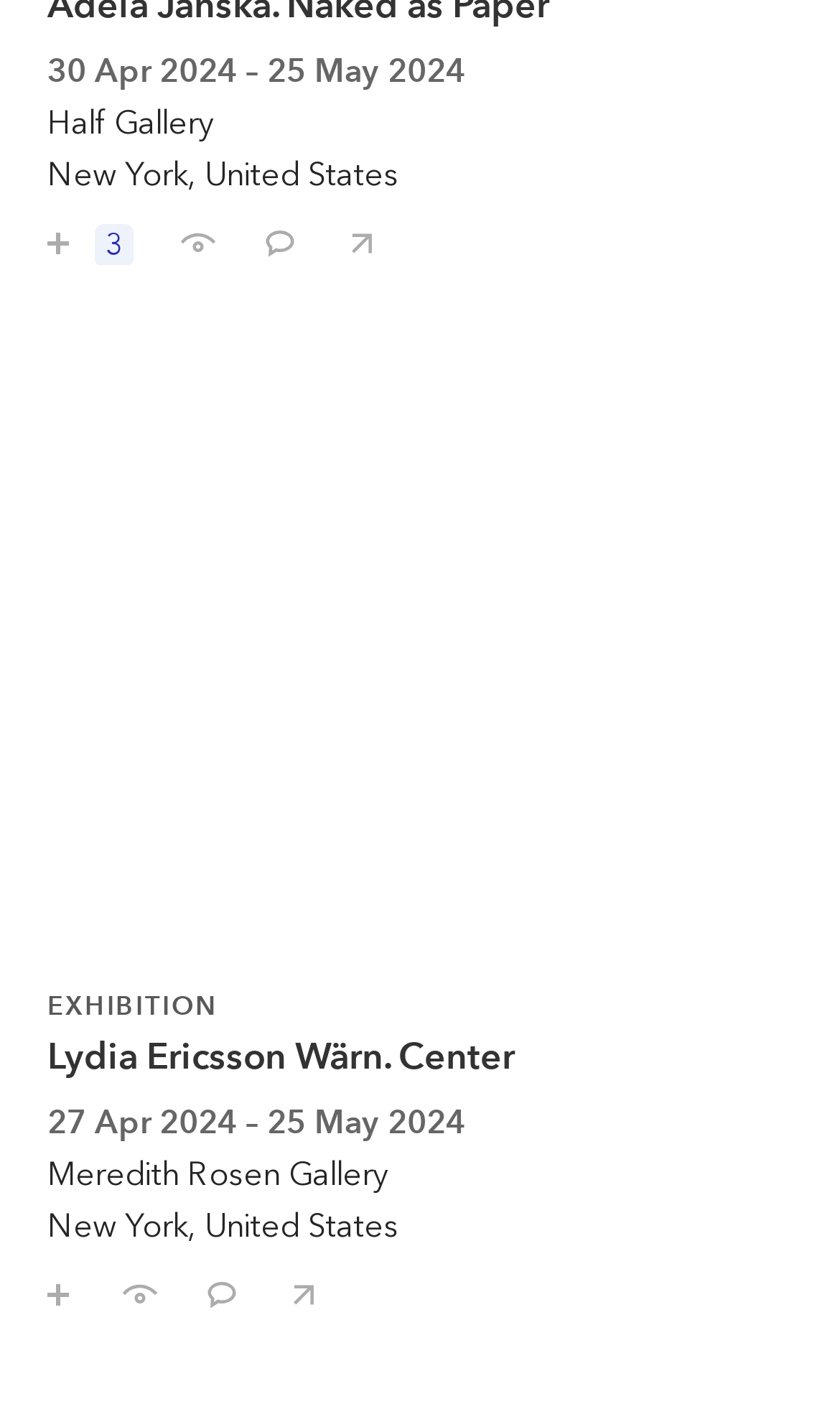Please find the bounding box for the following UI element description. Provide the coordinates in (top-left x, top-left y, bottom-right x, bottom-right y) format, with values between 0 and 1: I've seen this

[0.115, 0.877, 0.213, 0.923]